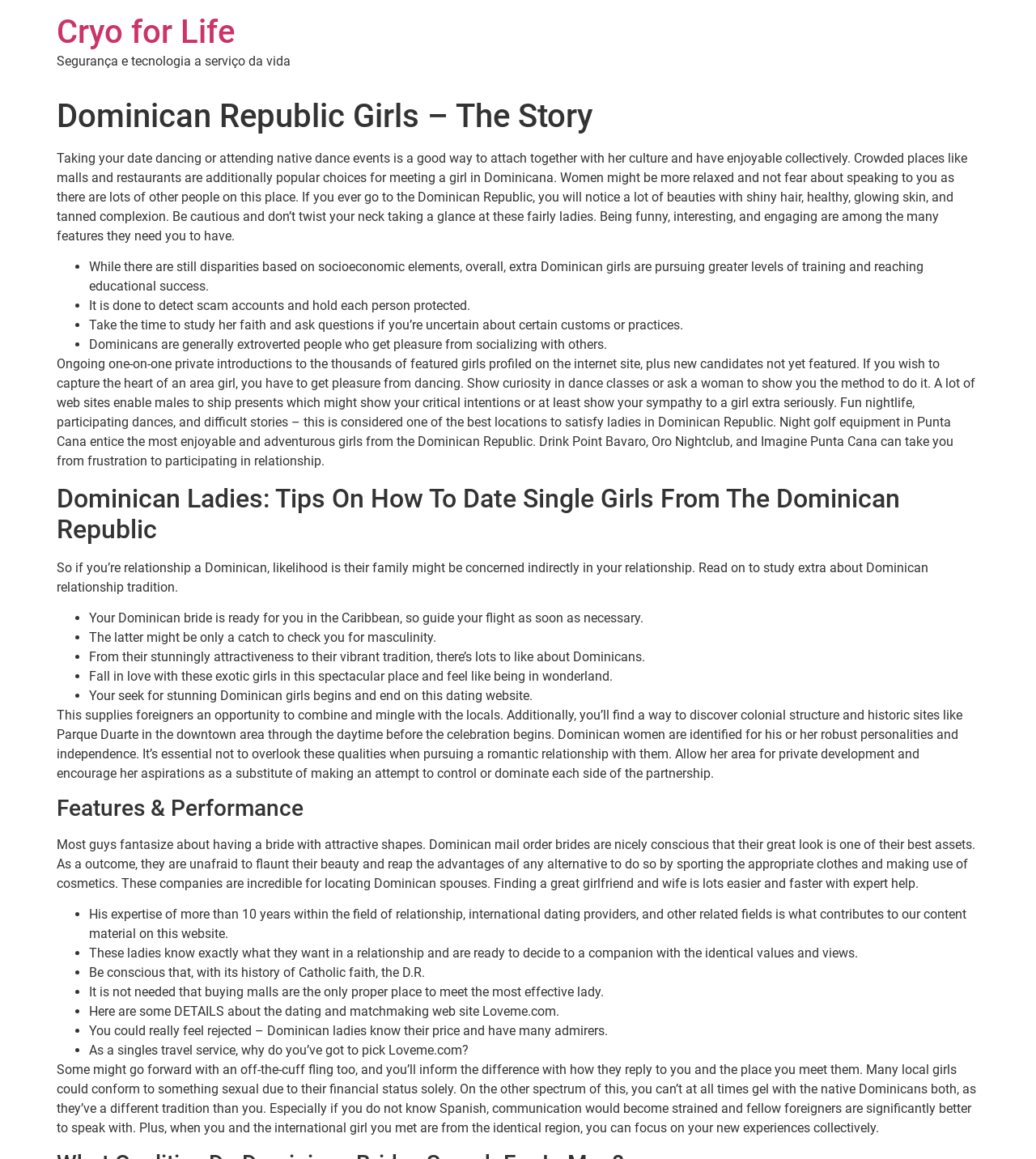Please answer the following question using a single word or phrase: 
What is the characteristic of Dominican women?

Strong personalities and independence